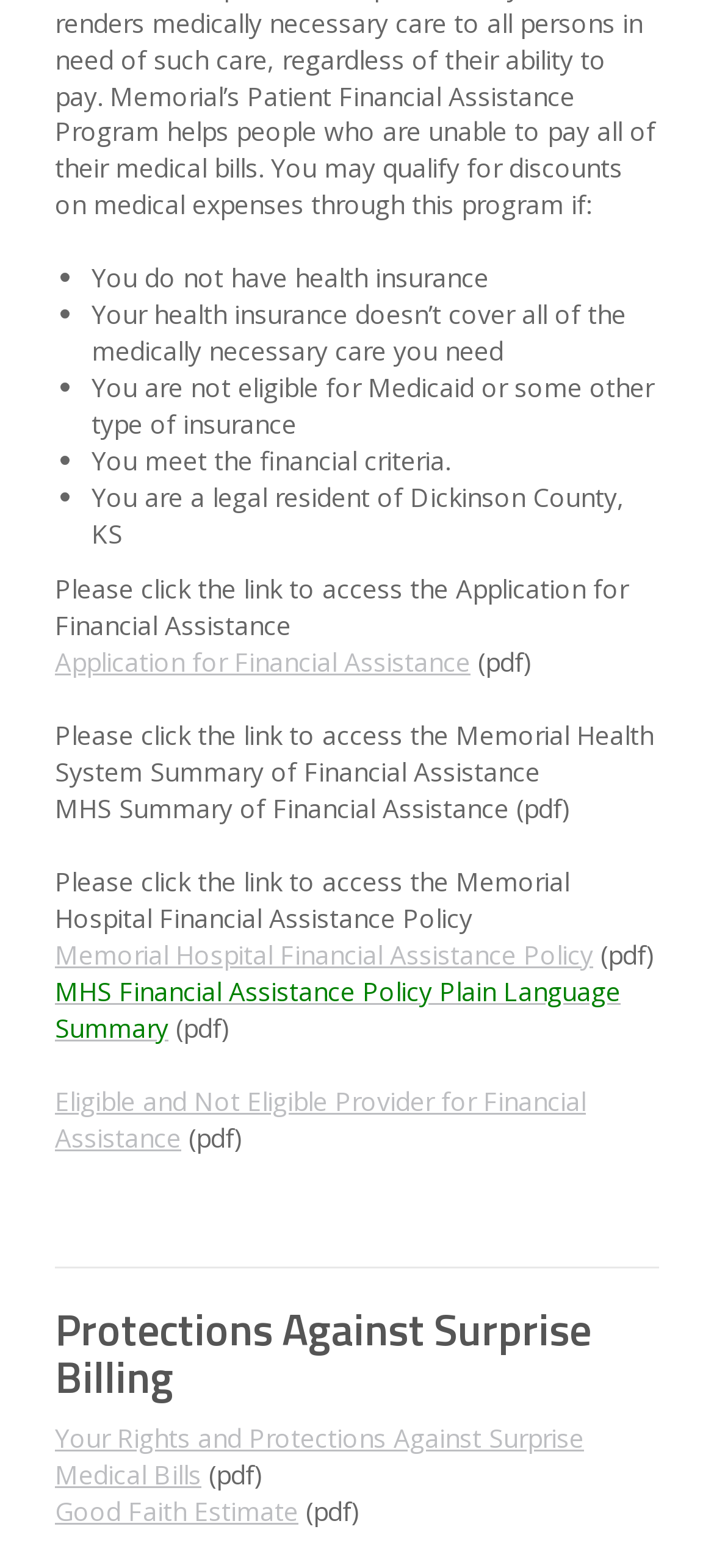Using the description "Good Faith Estimate", locate and provide the bounding box of the UI element.

[0.077, 0.952, 0.418, 0.975]